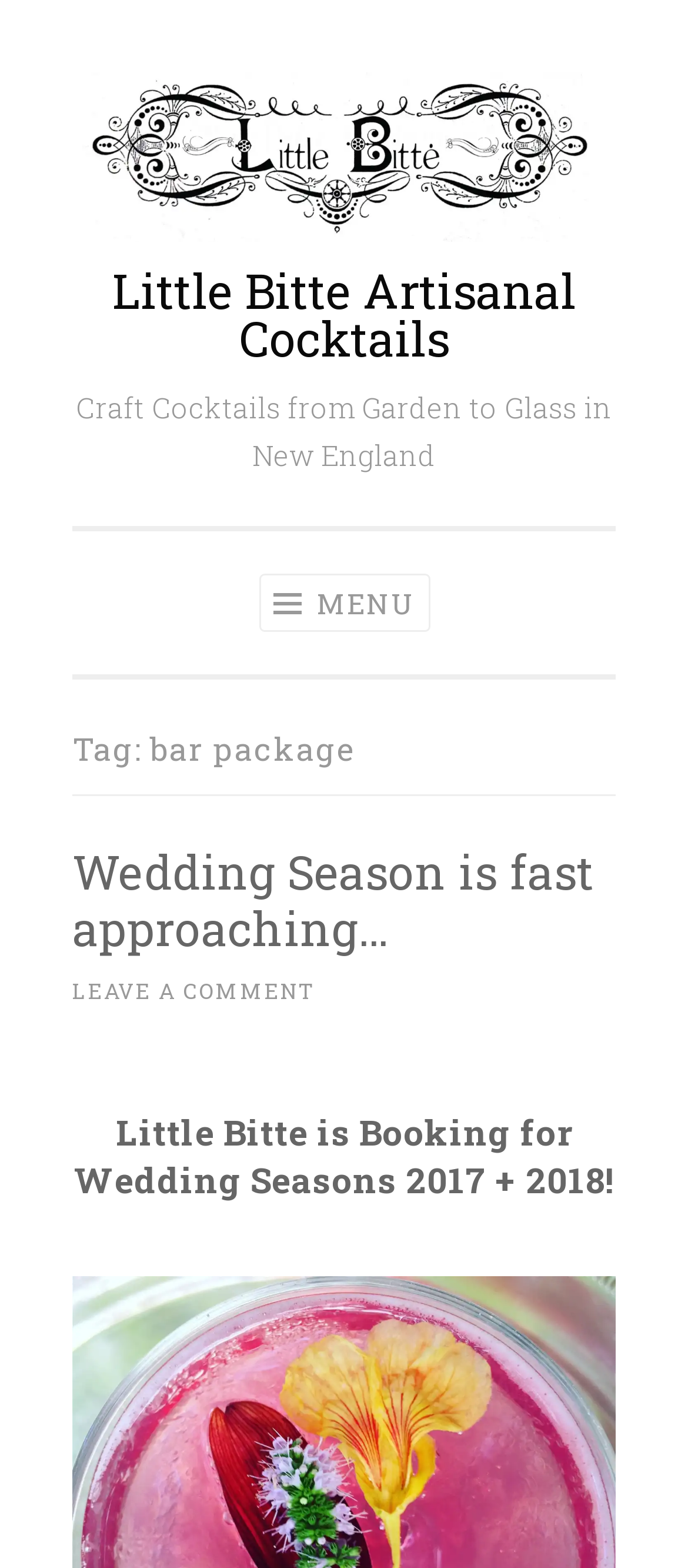What is the name of the company?
Provide an in-depth and detailed answer to the question.

The name of the company can be found in the link element with the text 'Little Bitte Artisanal Cocktails' which appears multiple times on the webpage, indicating that it is the company's name.